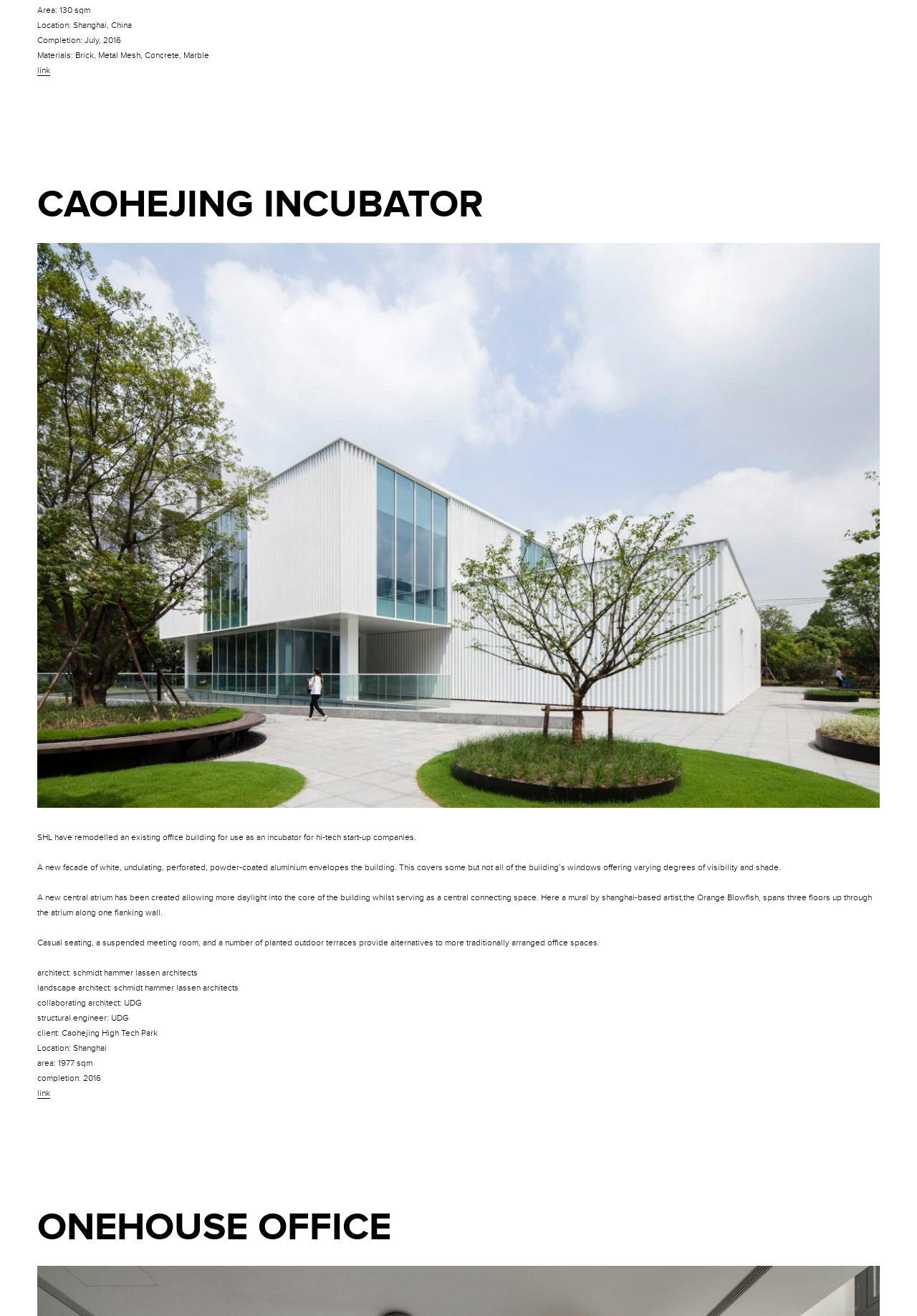What is the location of the Onehouse Office?
Could you give a comprehensive explanation in response to this question?

The location of the Onehouse Office can be found in the second section of the webpage, which states 'Location: Shanghai'.